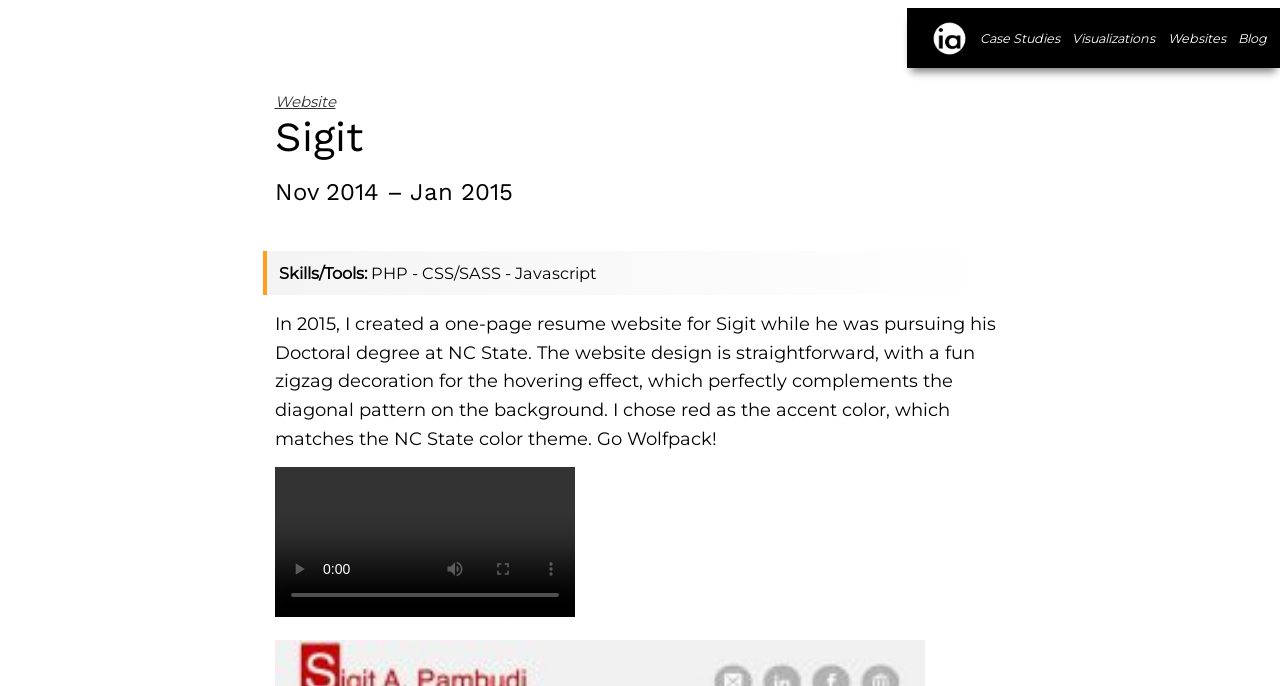Please answer the following question using a single word or phrase: 
What is the accent color used in the website design?

Red